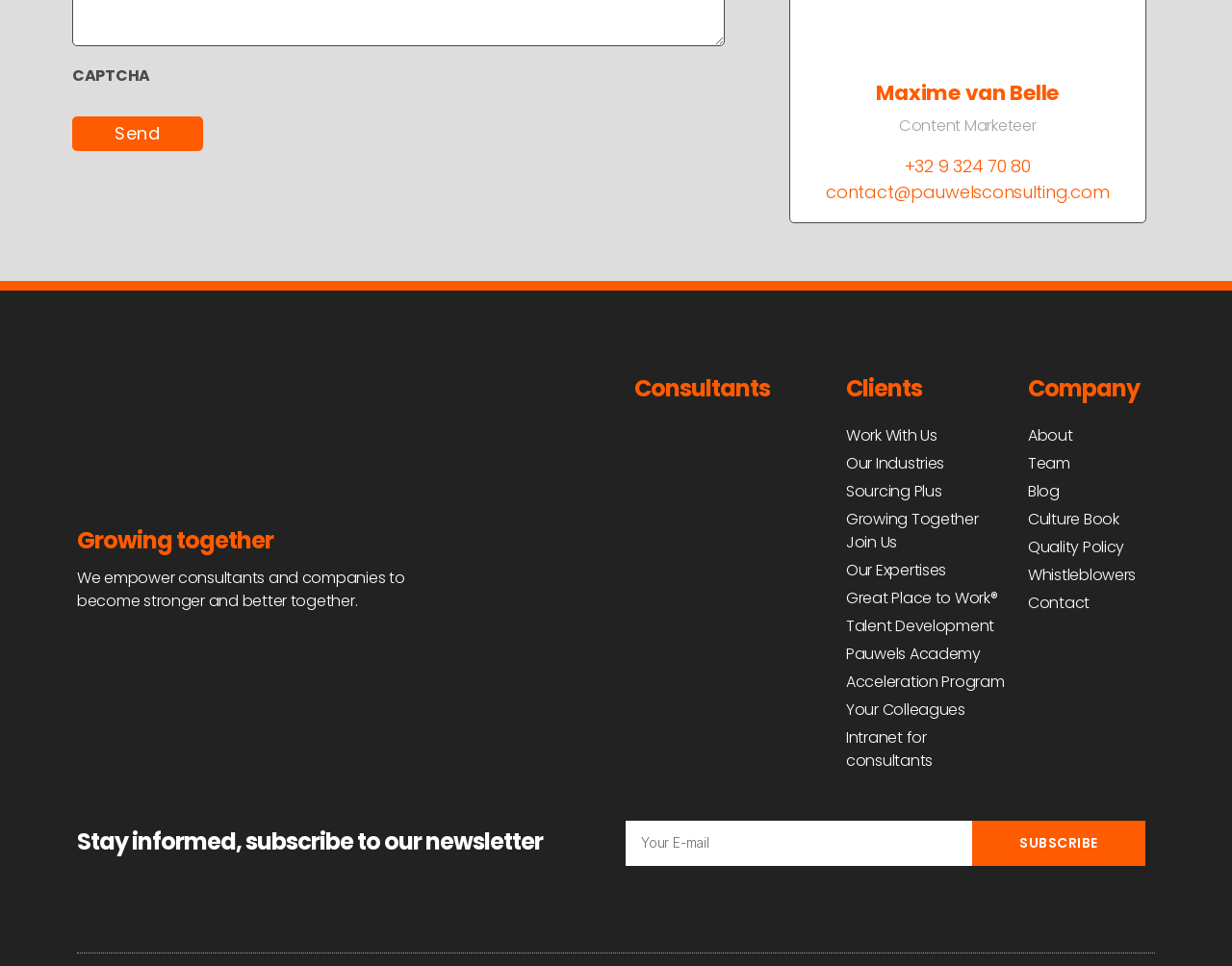How many main categories are there on the webpage?
Please respond to the question with as much detail as possible.

The webpage contains three main categories: 'Consultants', 'Clients', and 'Company', each with its own set of links and subcategories.